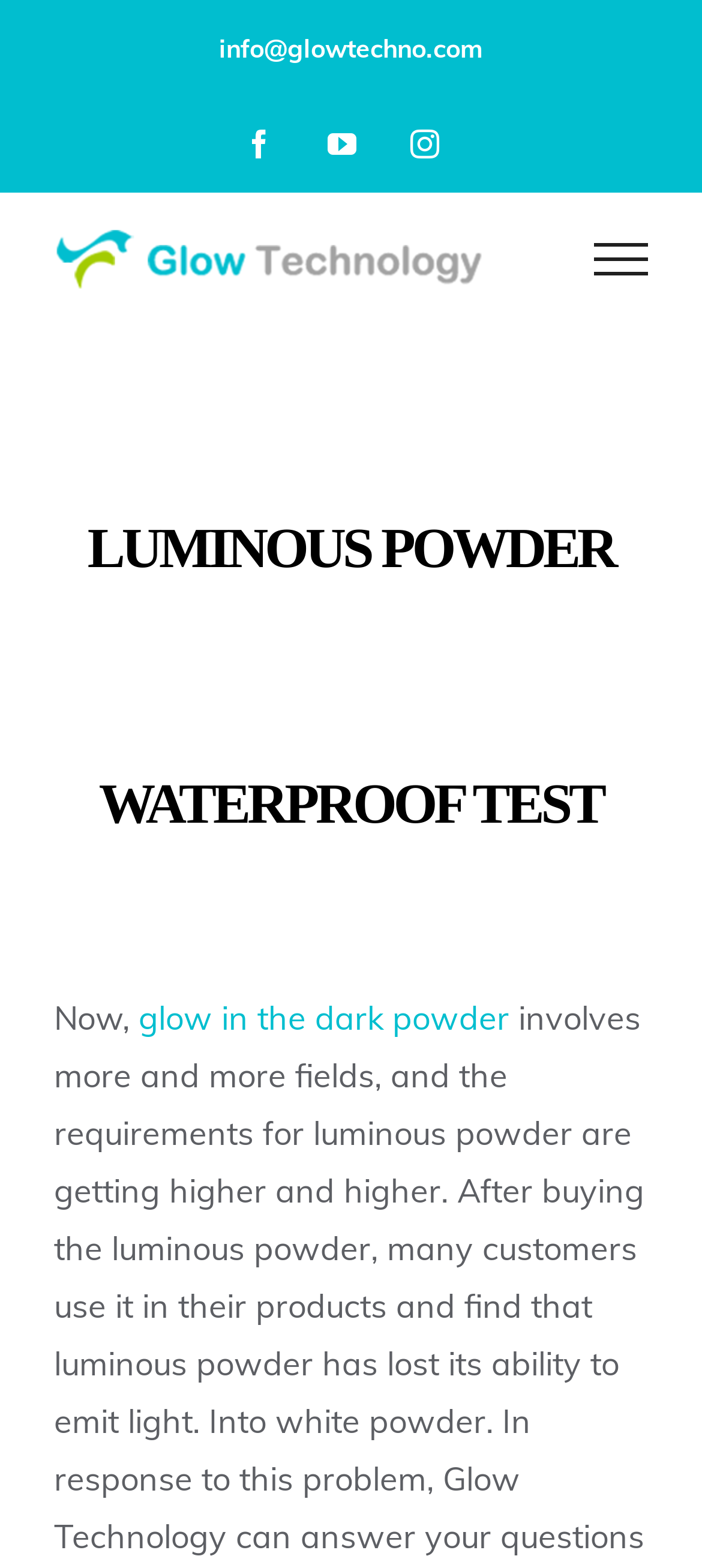Based on the provided description, "Instagram", find the bounding box of the corresponding UI element in the screenshot.

[0.585, 0.082, 0.626, 0.101]